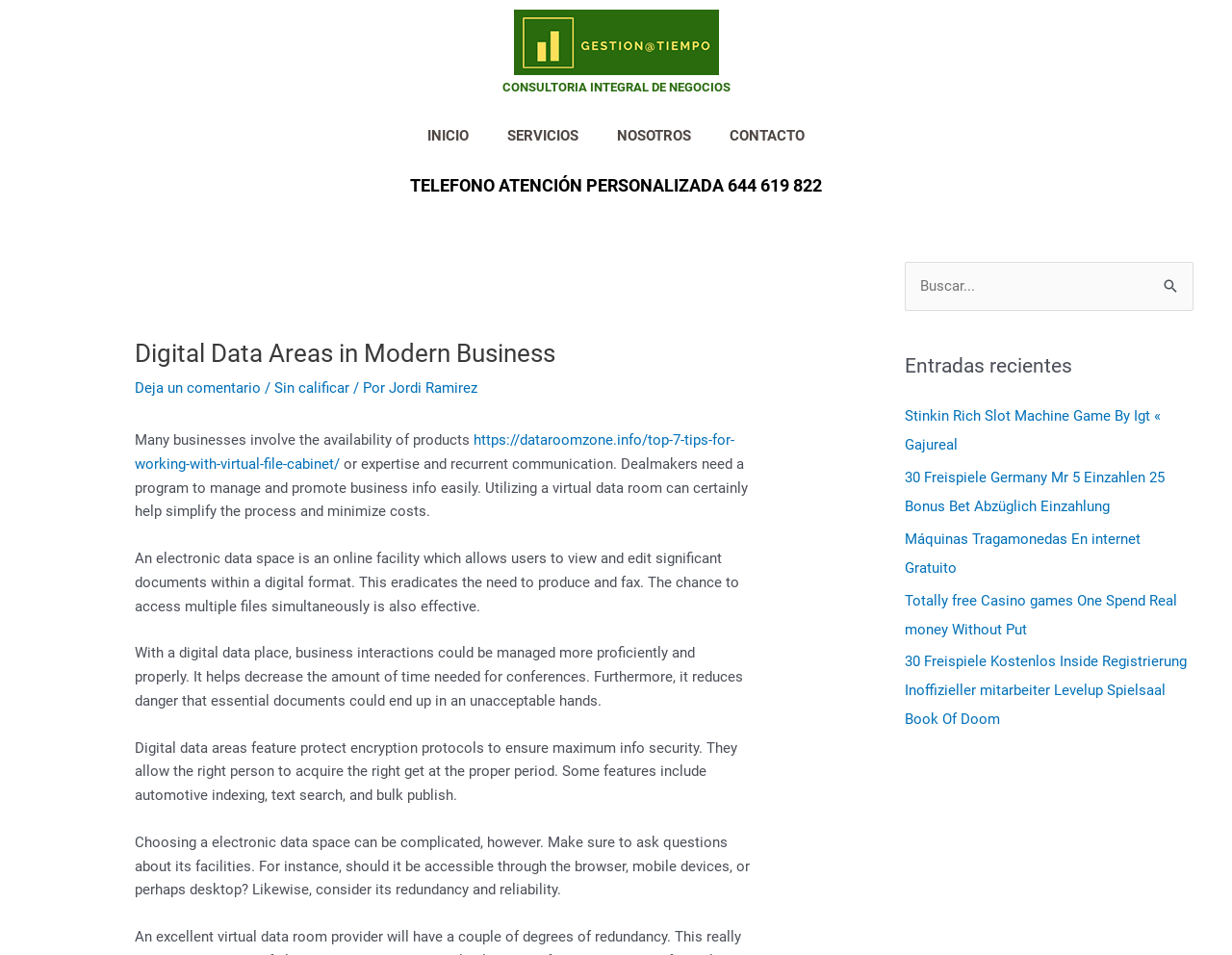What is the phone number for personalized attention?
Answer the question with a detailed and thorough explanation.

I found the phone number by looking at the heading element with the text 'TELEFONO ATENCIÓN PERSONALIZADA 644 619 822' which is located at the top of the webpage.